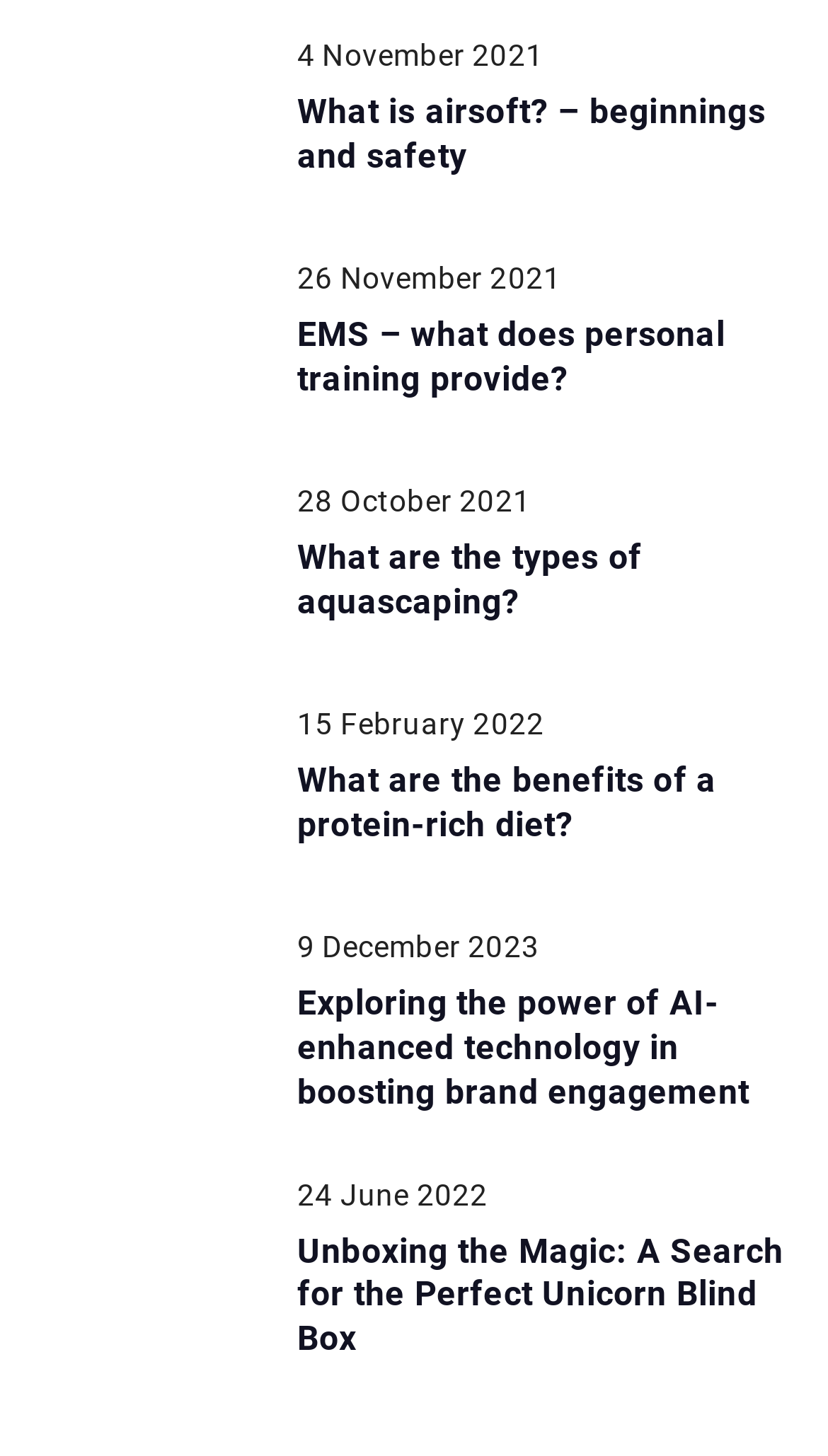What is the theme of the article 'Unboxing the Magic: A Search for the Perfect Unicorn Blind Box'?
Answer the question with a detailed and thorough explanation.

The title of the article 'Unboxing the Magic: A Search for the Perfect Unicorn Blind Box' suggests that the theme of the article is unboxing, specifically searching for the perfect unicorn blind box.